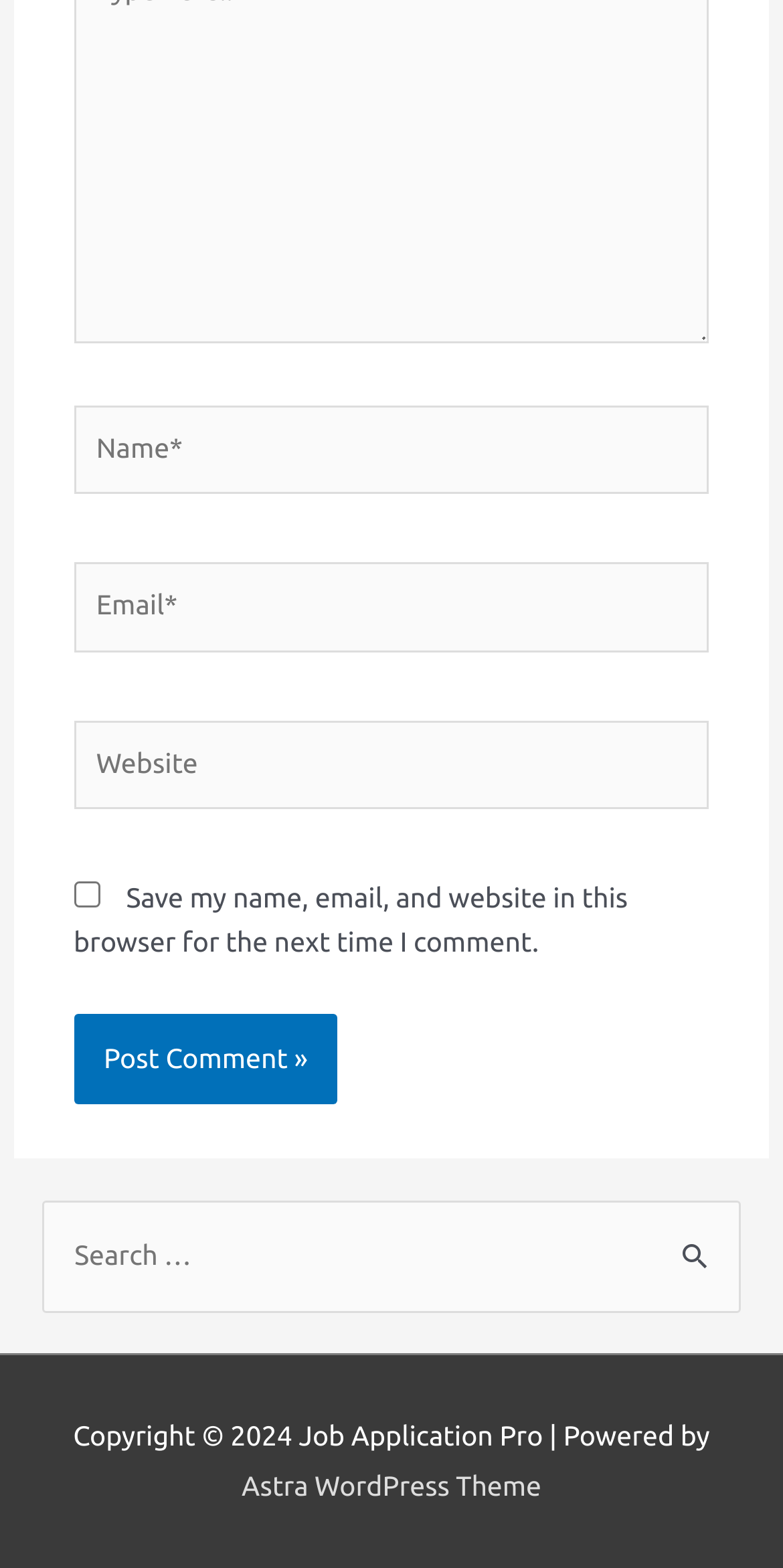Please give a short response to the question using one word or a phrase:
What is the purpose of the checkbox?

Save comment info